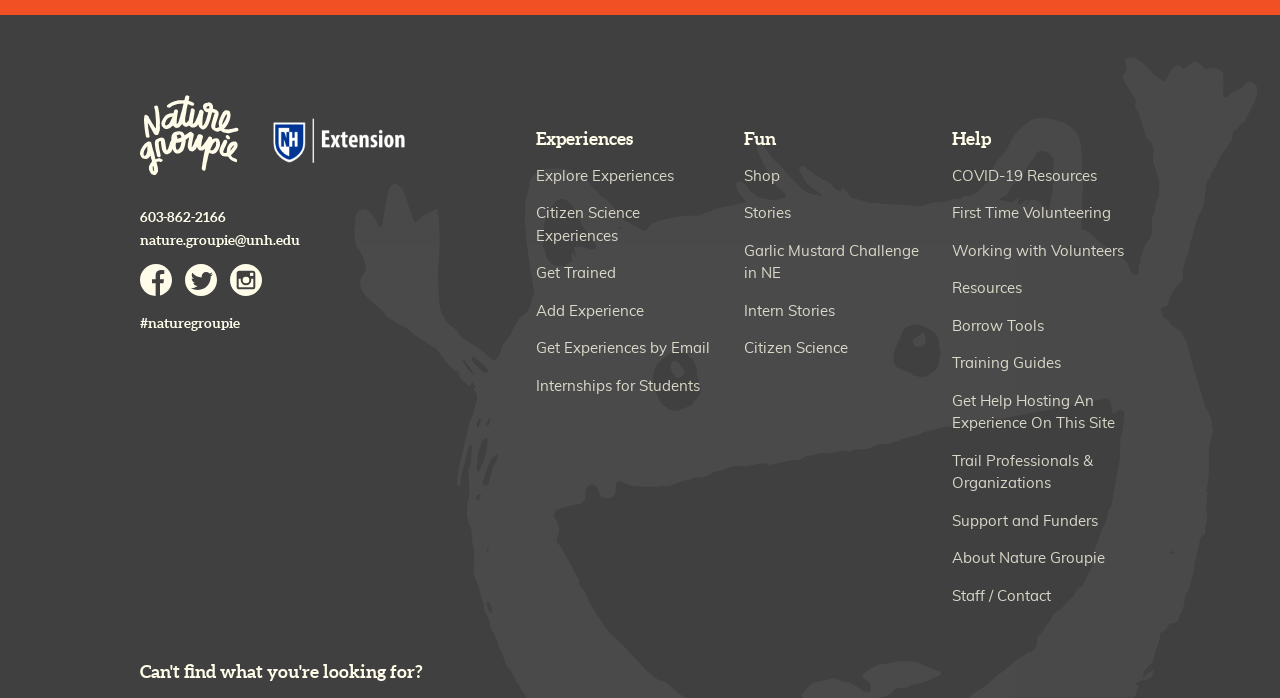Please identify the bounding box coordinates of the region to click in order to complete the given instruction: "Click on the 'Experiences' navigation". The coordinates should be four float numbers between 0 and 1, i.e., [left, top, right, bottom].

[0.419, 0.187, 0.566, 0.893]